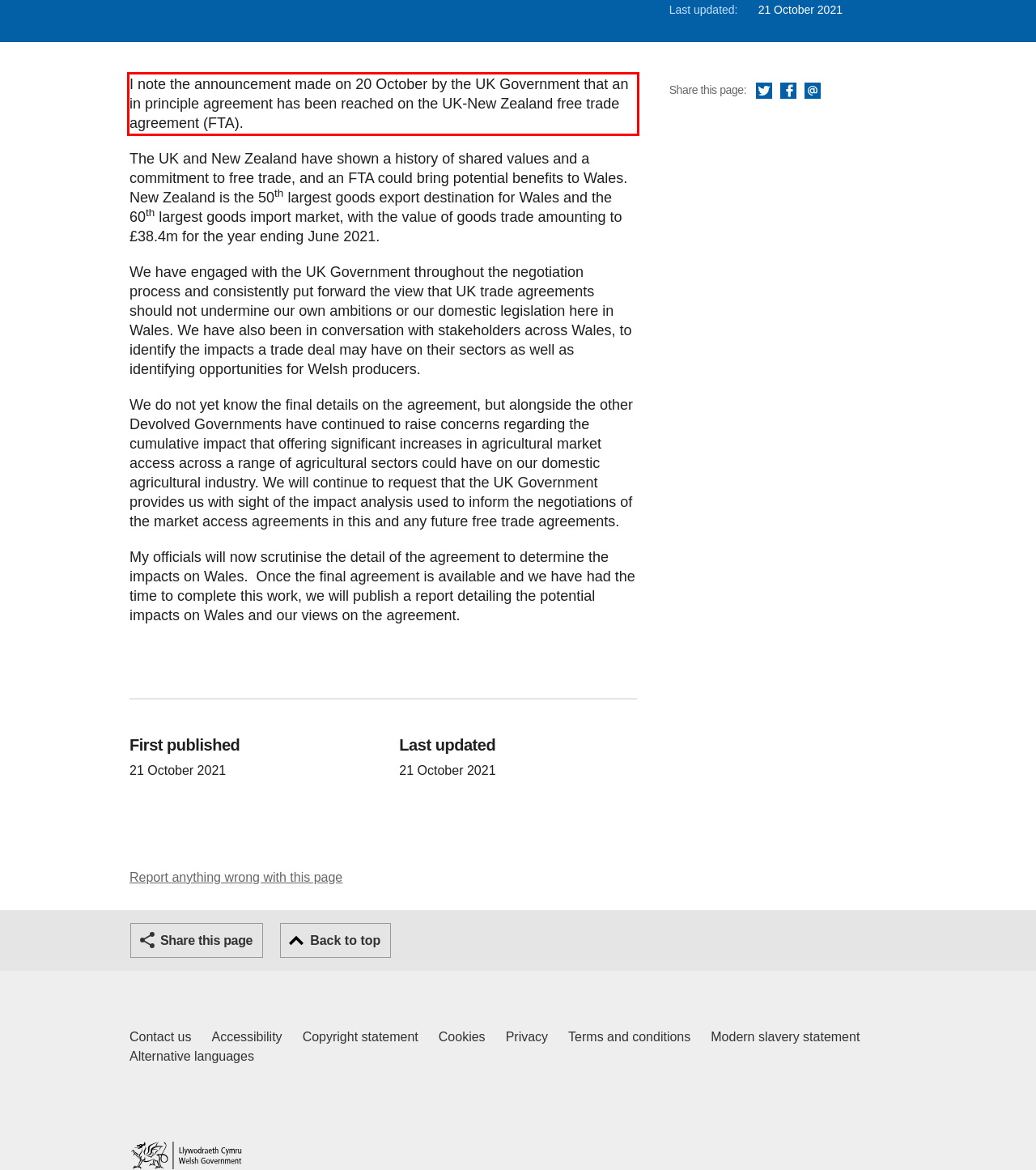There is a screenshot of a webpage with a red bounding box around a UI element. Please use OCR to extract the text within the red bounding box.

I note the announcement made on 20 October by the UK Government that an in principle agreement has been reached on the UK-New Zealand free trade agreement (FTA).